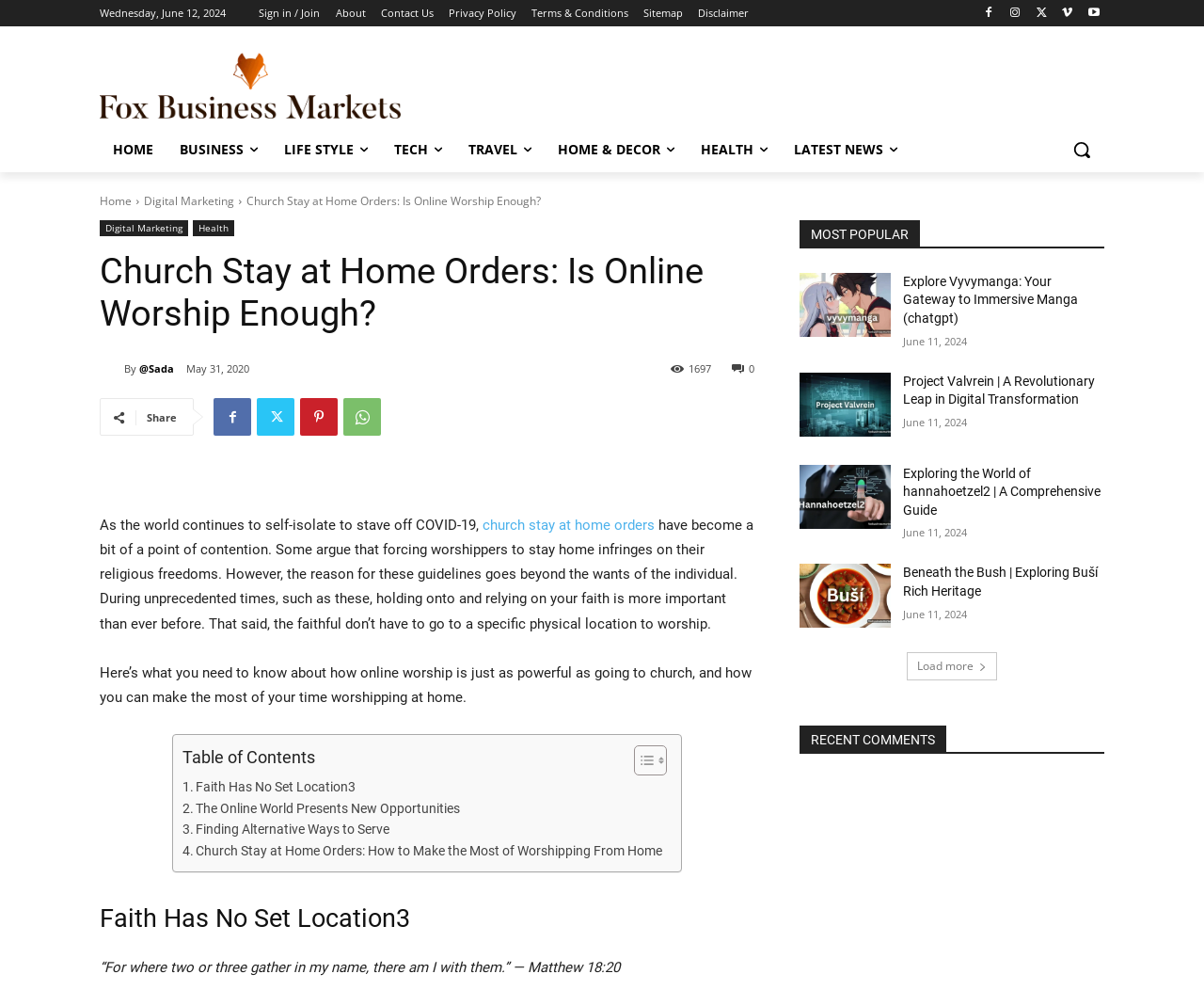Find the bounding box coordinates of the clickable element required to execute the following instruction: "Click on the 'HOME' link". Provide the coordinates as four float numbers between 0 and 1, i.e., [left, top, right, bottom].

[0.083, 0.126, 0.138, 0.171]